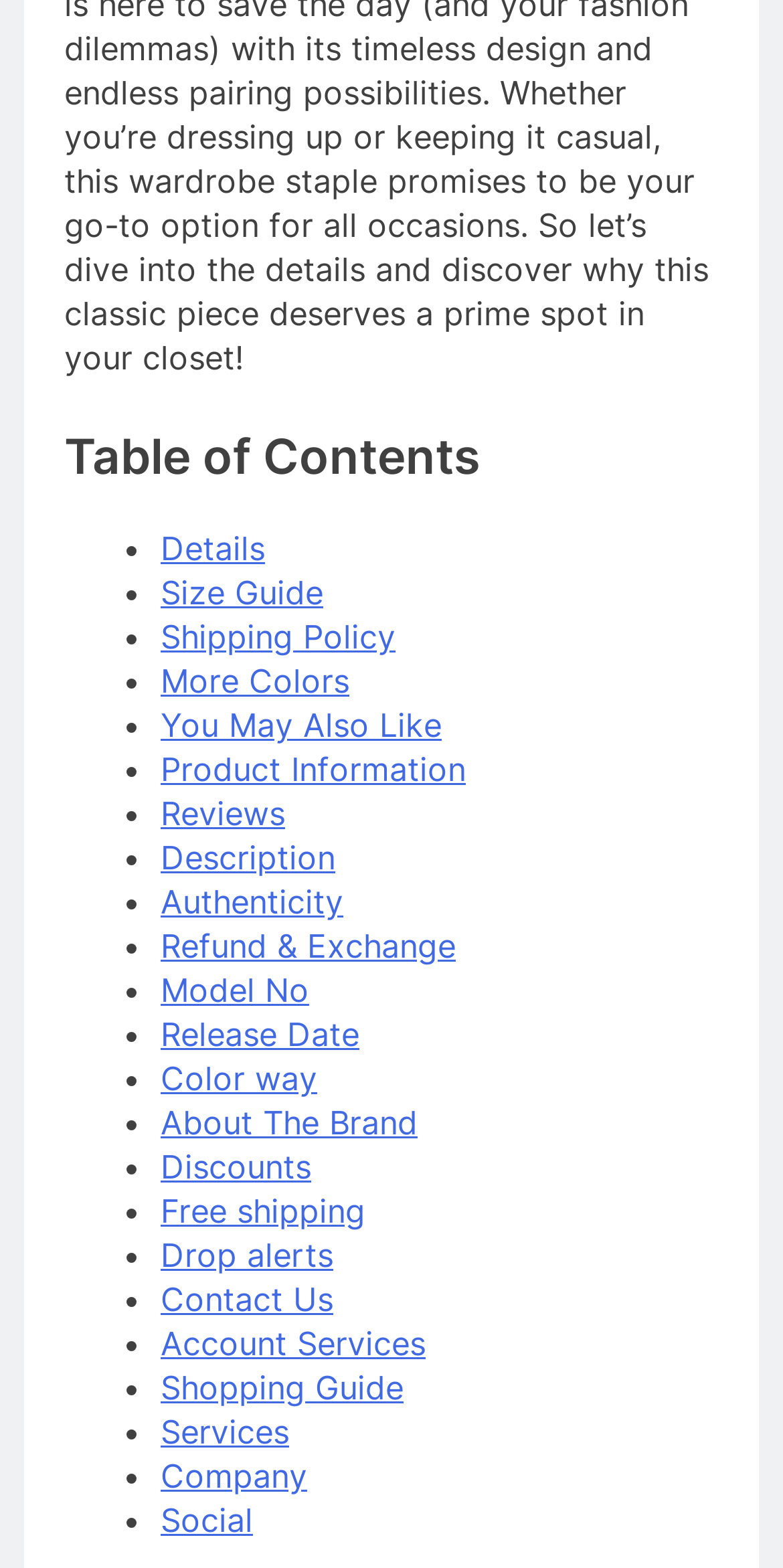Find and specify the bounding box coordinates that correspond to the clickable region for the instruction: "Check size guide".

[0.205, 0.365, 0.413, 0.391]